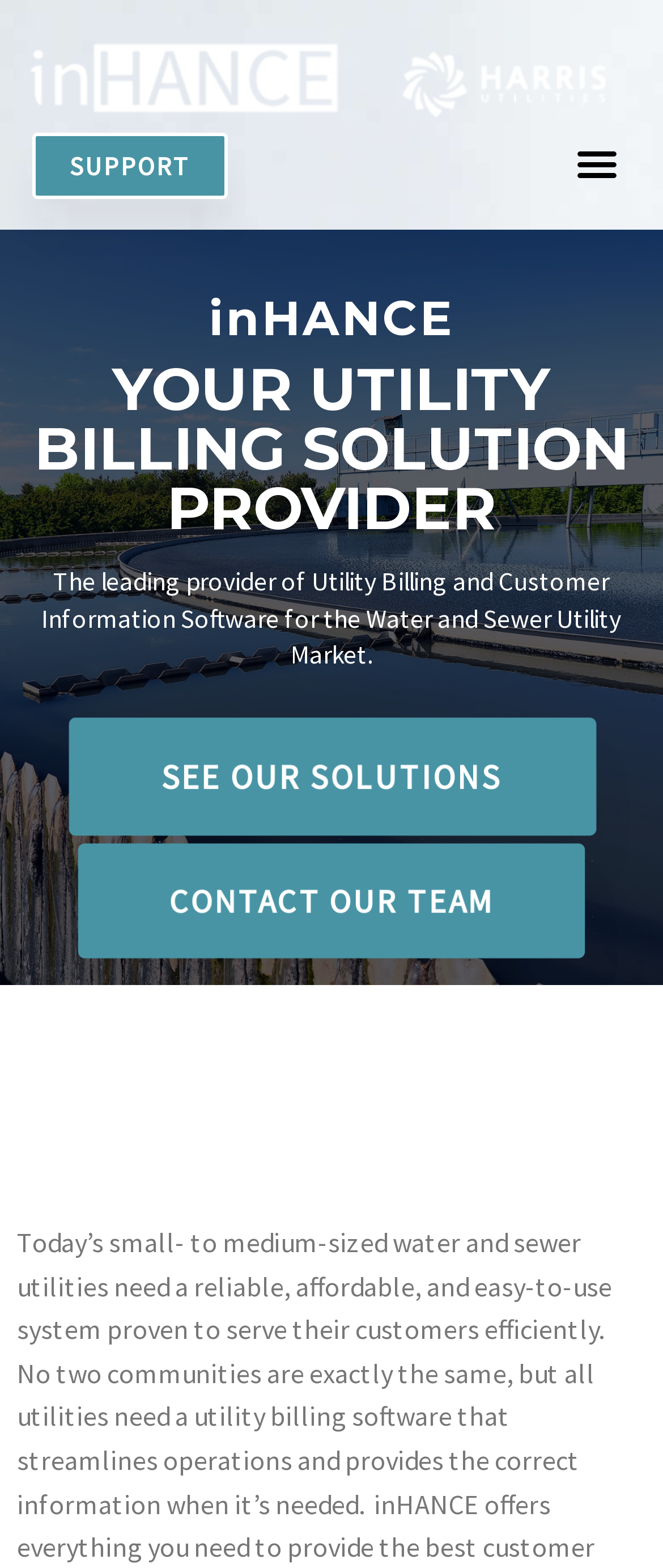Please provide the bounding box coordinates in the format (top-left x, top-left y, bottom-right x, bottom-right y). Remember, all values are floating point numbers between 0 and 1. What is the bounding box coordinate of the region described as: See Our Solutions

[0.103, 0.458, 0.897, 0.533]